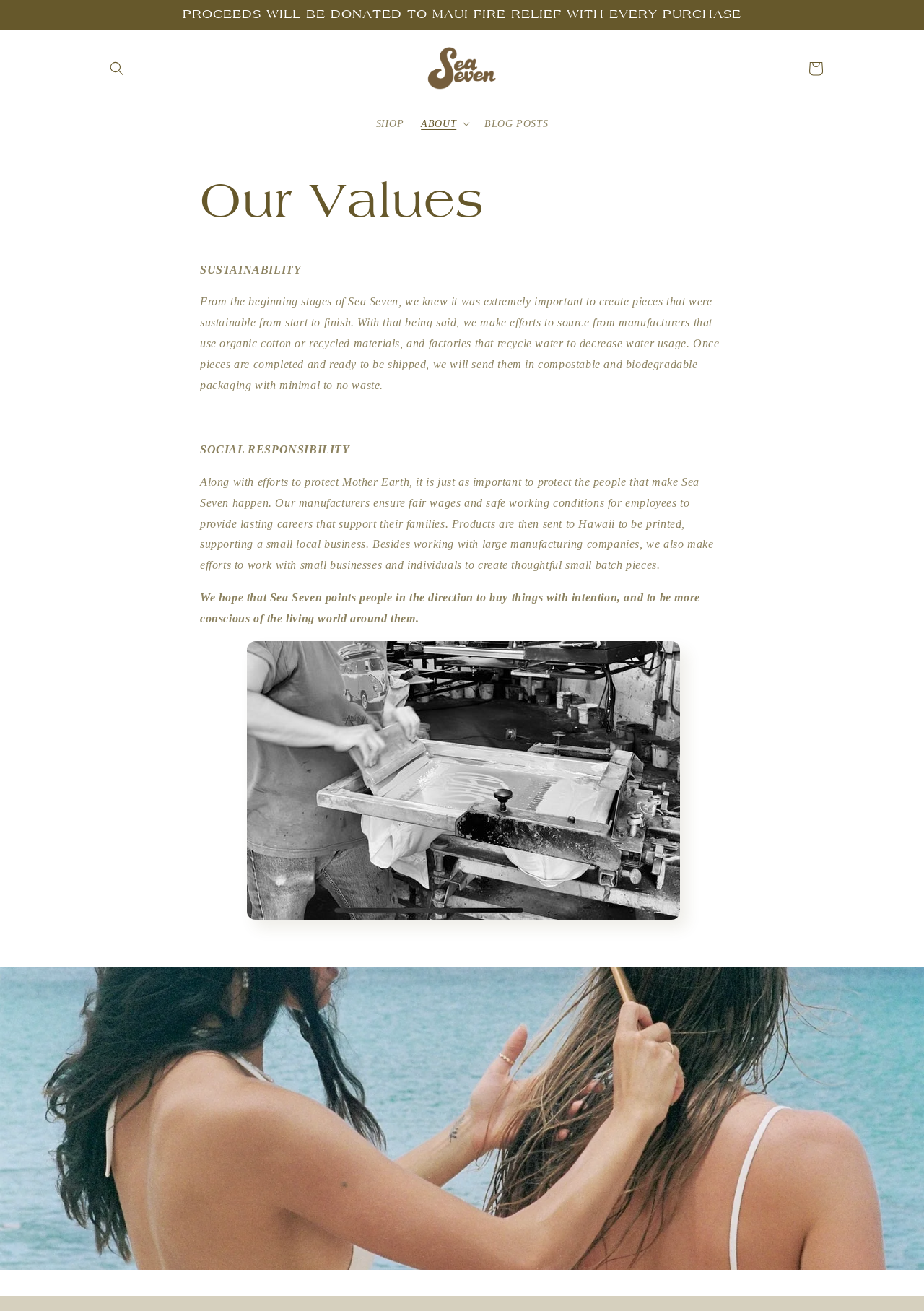Please determine the bounding box of the UI element that matches this description: aria-label="Search". The coordinates should be given as (top-left x, top-left y, bottom-right x, bottom-right y), with all values between 0 and 1.

[0.109, 0.04, 0.144, 0.064]